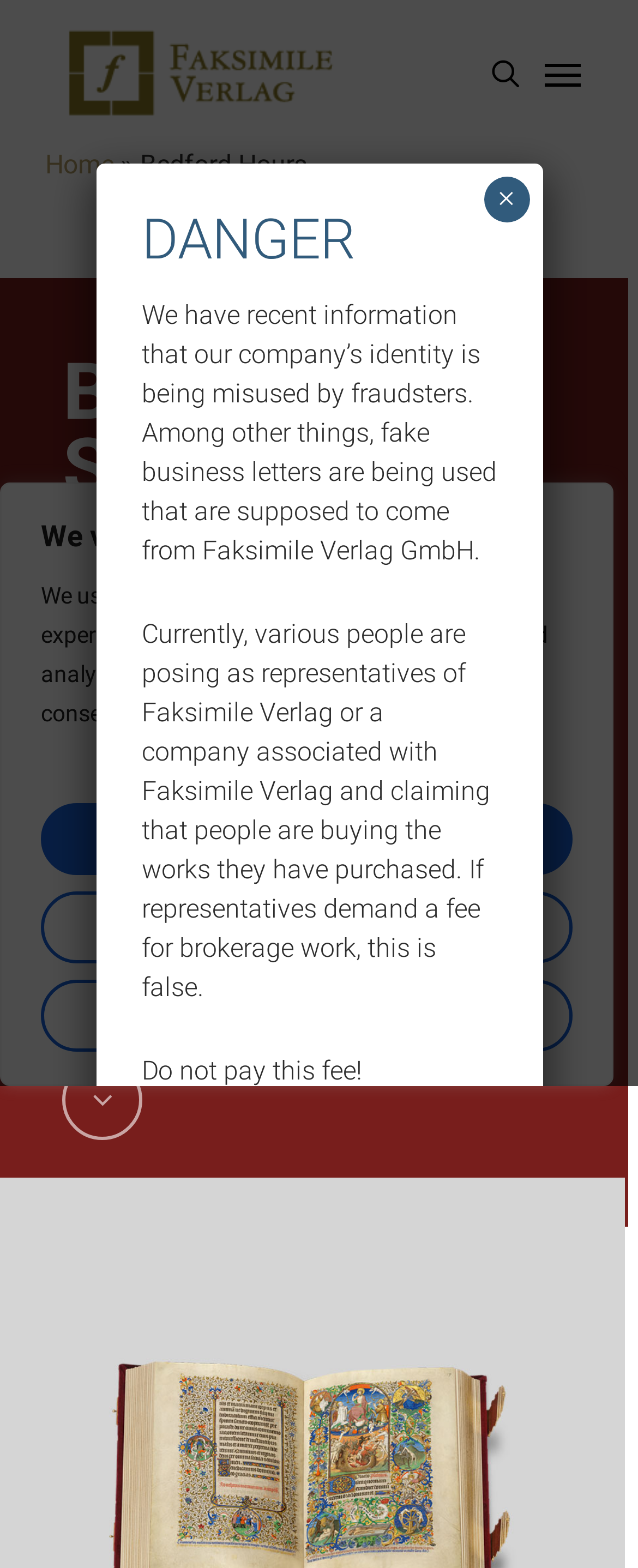What is the name of the publisher associated with the Bedford Hours?
Use the information from the screenshot to give a comprehensive response to the question.

I found the answer by looking at the link element with the text 'Faksimile' which is located at the top of the webpage, indicating that it is the publisher associated with the Bedford Hours.